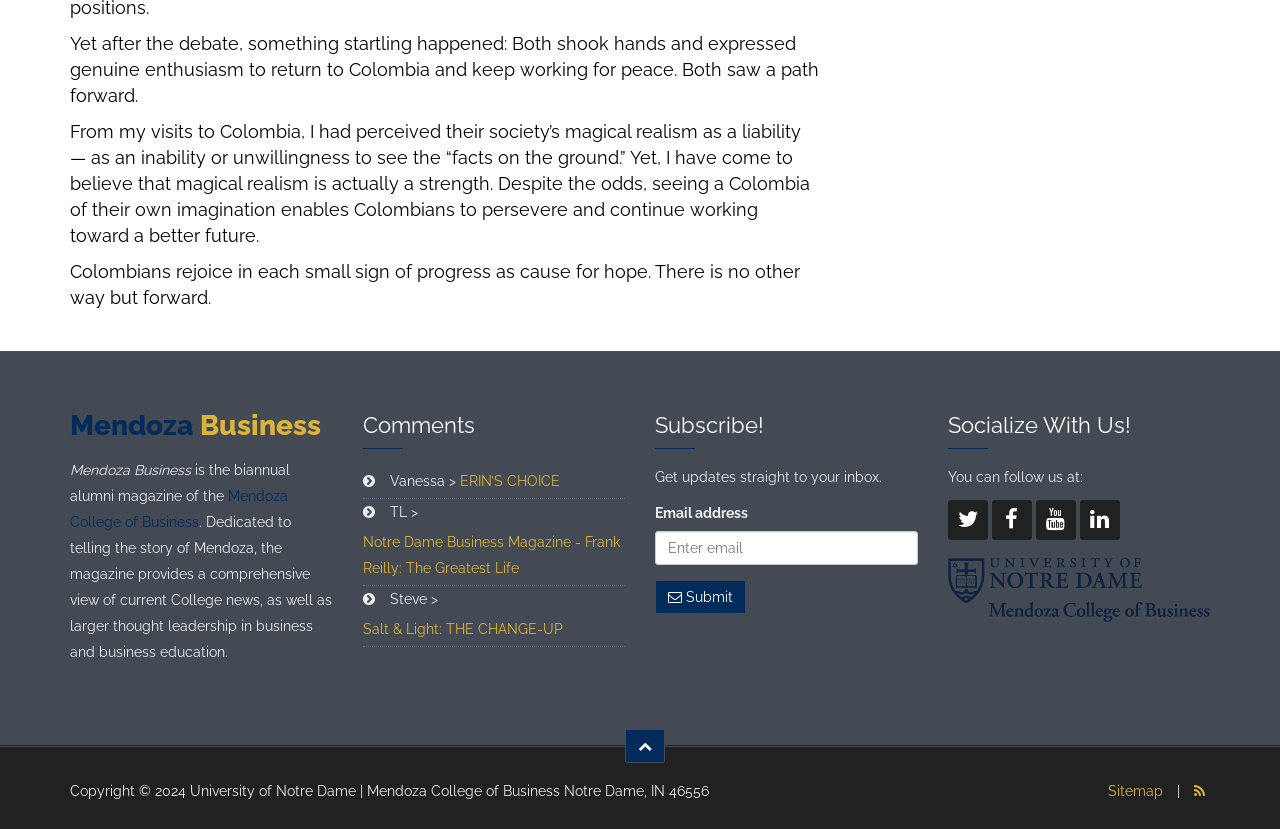Determine the bounding box coordinates of the clickable element to achieve the following action: 'View 'Sitemap''. Provide the coordinates as four float values between 0 and 1, formatted as [left, top, right, bottom].

[0.866, 0.945, 0.909, 0.964]